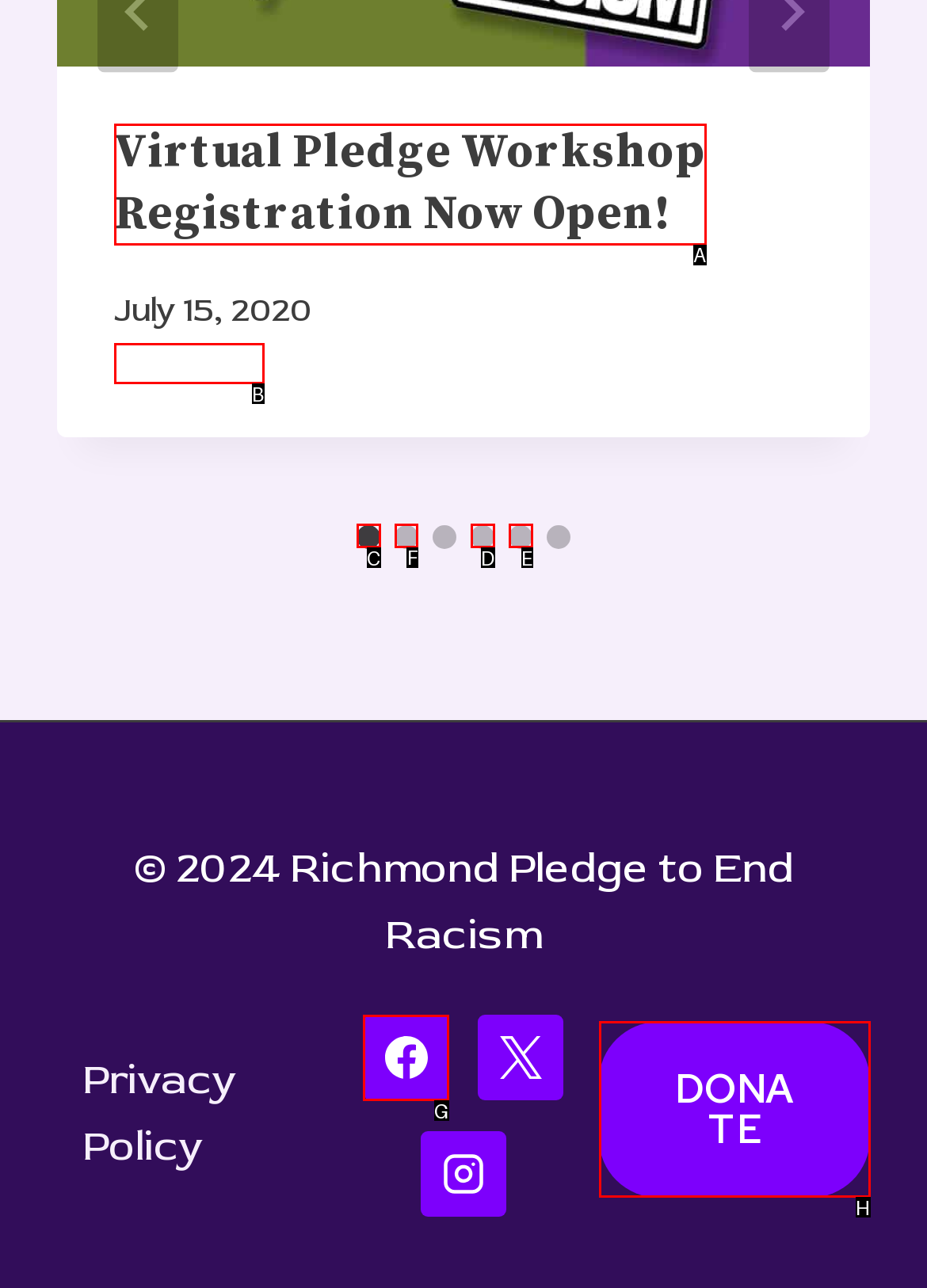For the task: Select the 'Go to slide 2' tab, identify the HTML element to click.
Provide the letter corresponding to the right choice from the given options.

F